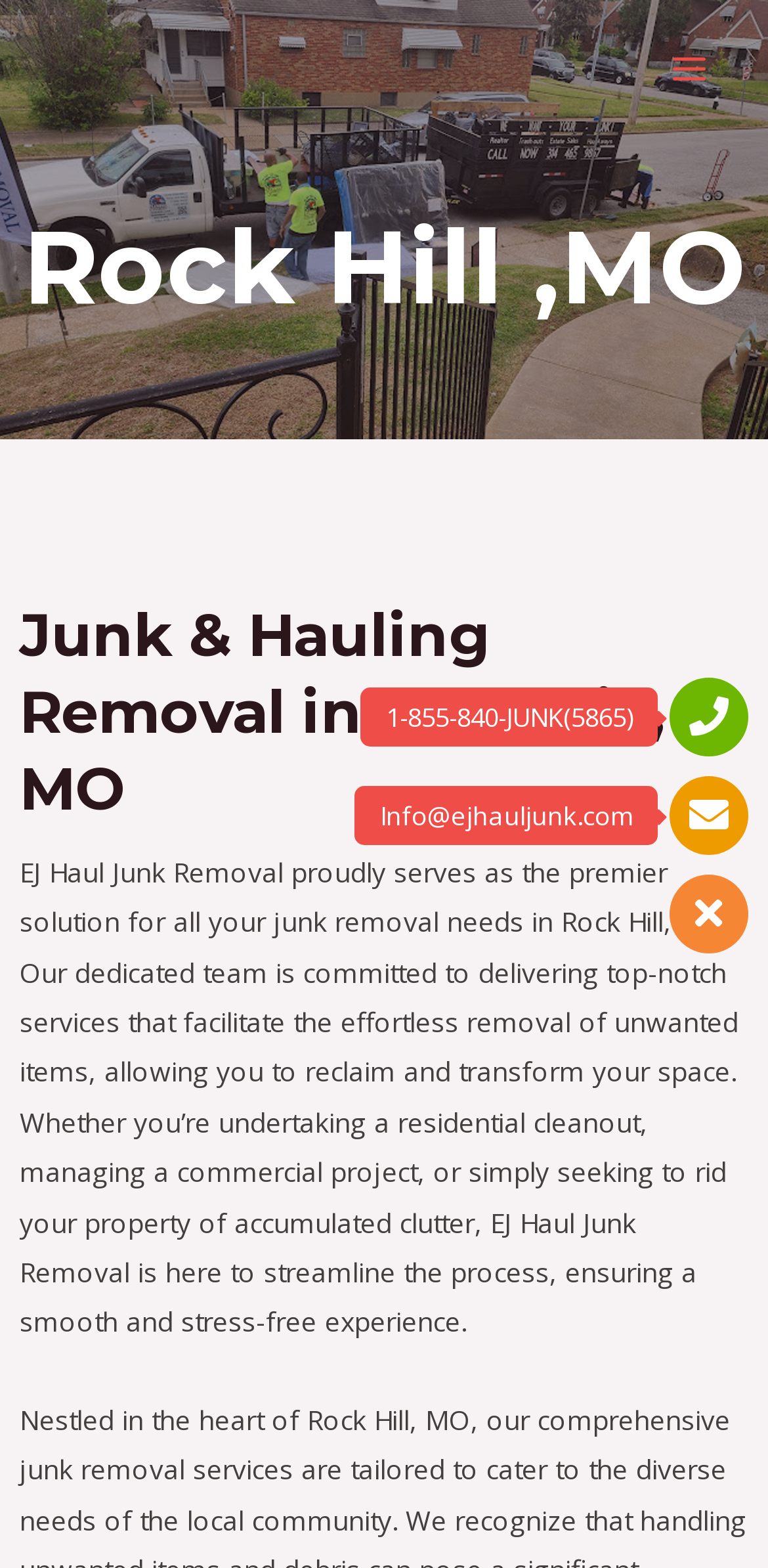What is the company name?
Please describe in detail the information shown in the image to answer the question.

I found the company name by reading the StaticText element that describes the company's services, which starts with 'EJ Haul Junk Removal proudly serves...'.